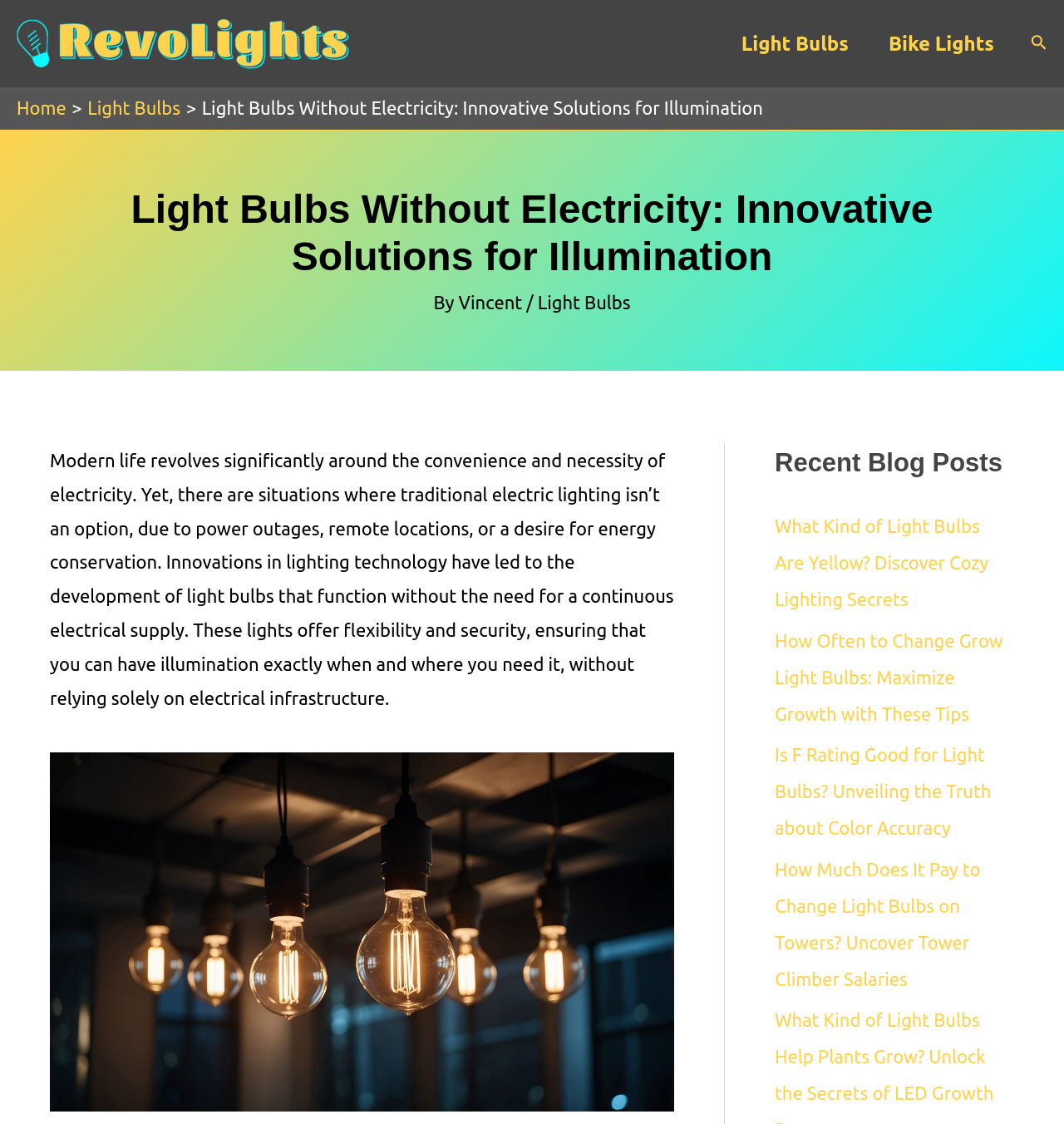Can you find the bounding box coordinates for the UI element given this description: "Search"? Provide the coordinates as four float numbers between 0 and 1: [left, top, right, bottom].

[0.969, 0.028, 0.984, 0.049]